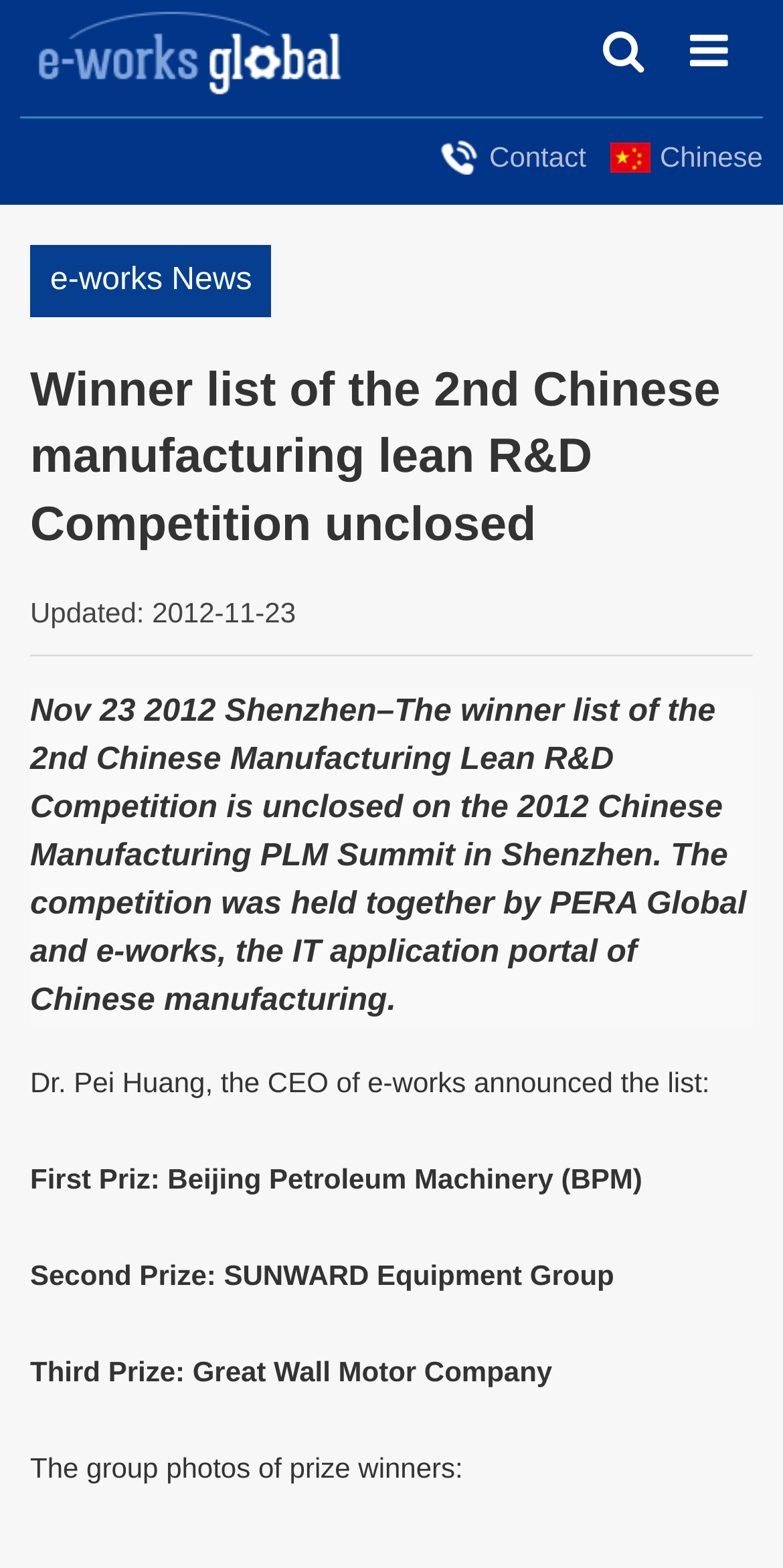What is the language of the webpage?
Please answer the question with a detailed response using the information from the screenshot.

I can see that the webpage has links labeled 'Contact' and 'Chinese', which suggests that the webpage is available in both English and Chinese languages.